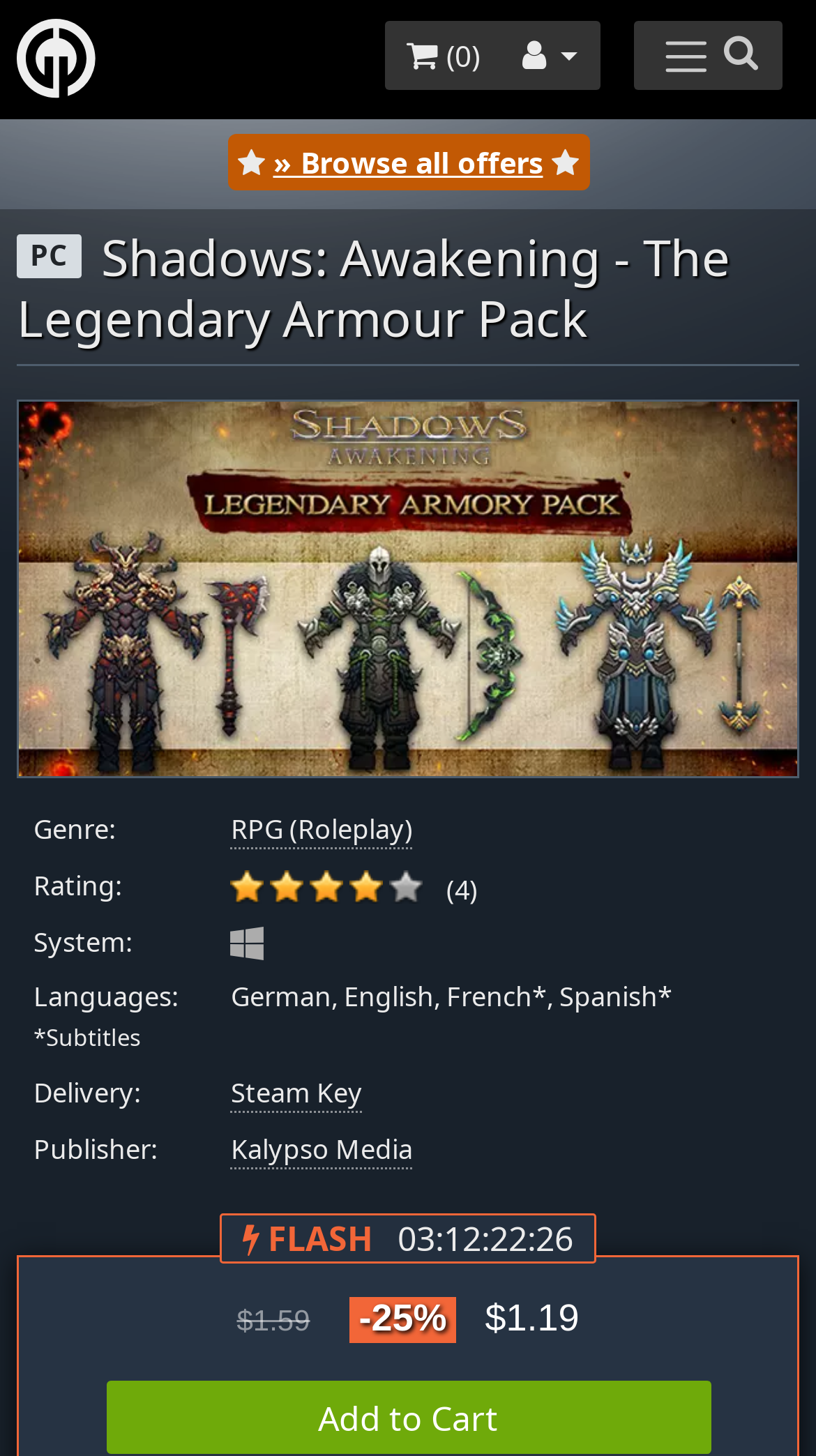Provide a single word or phrase answer to the question: 
What is the genre of the game?

RPG